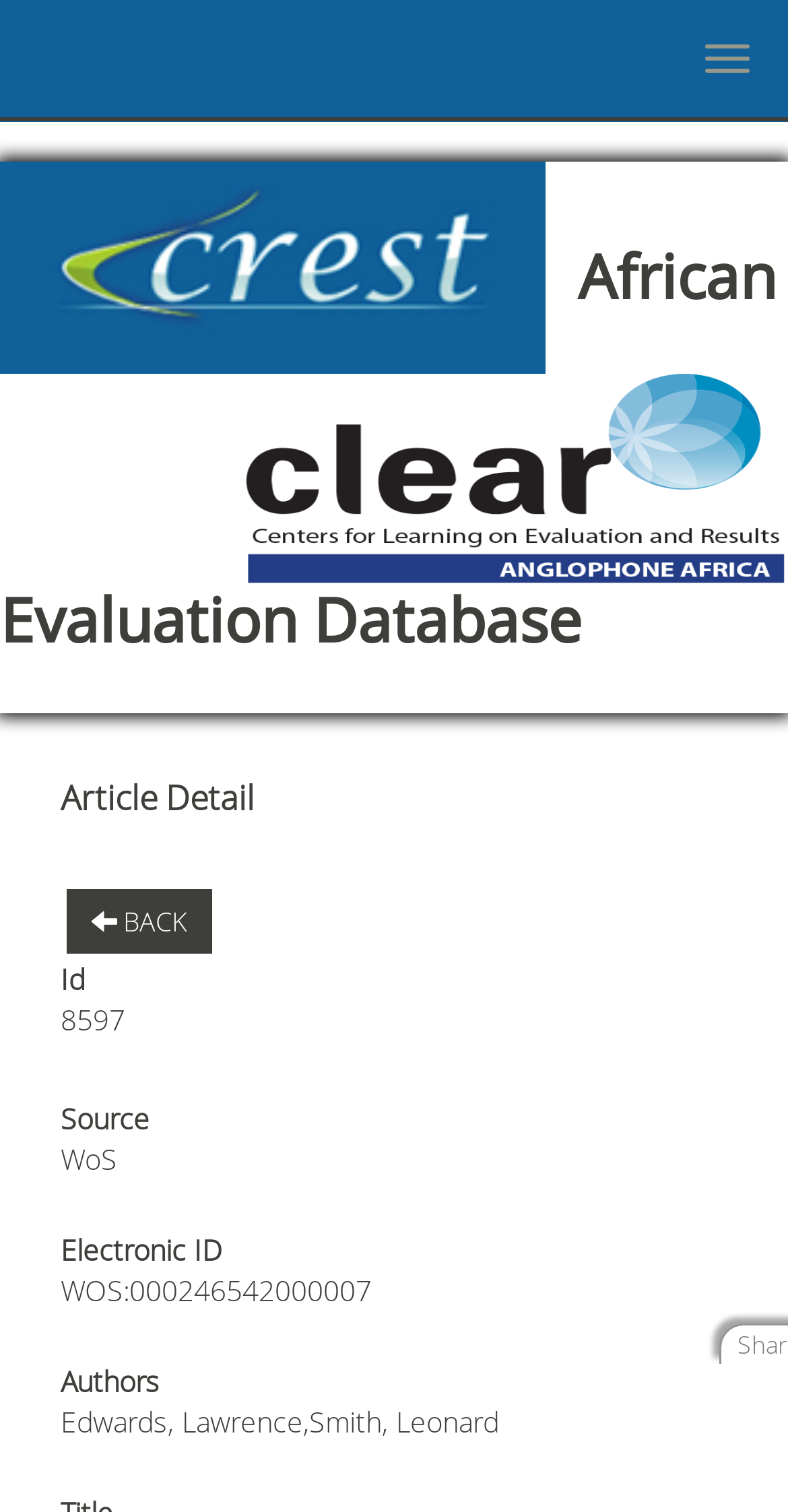What is the text above the 'Id' label?
Based on the image, give a concise answer in the form of a single word or short phrase.

8597